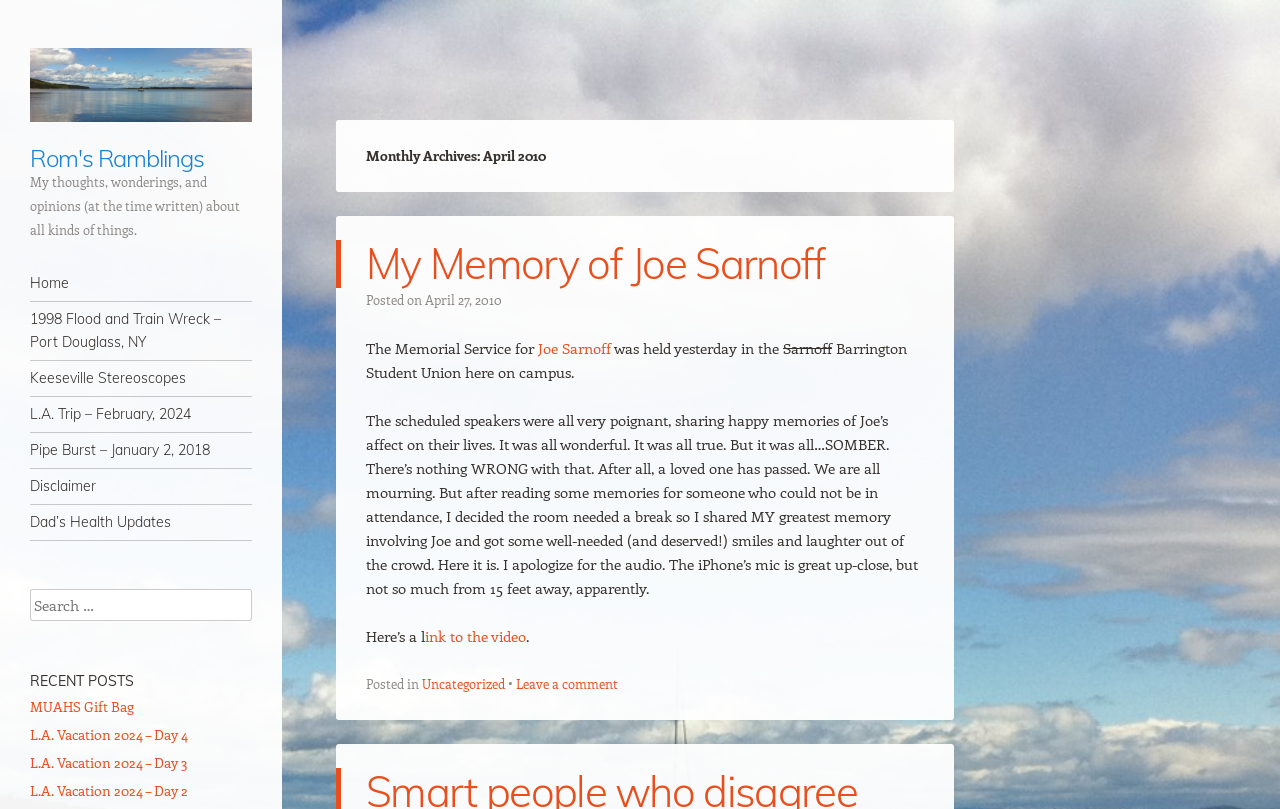Identify the bounding box coordinates for the UI element described as: "ink to the video".

[0.332, 0.774, 0.411, 0.799]